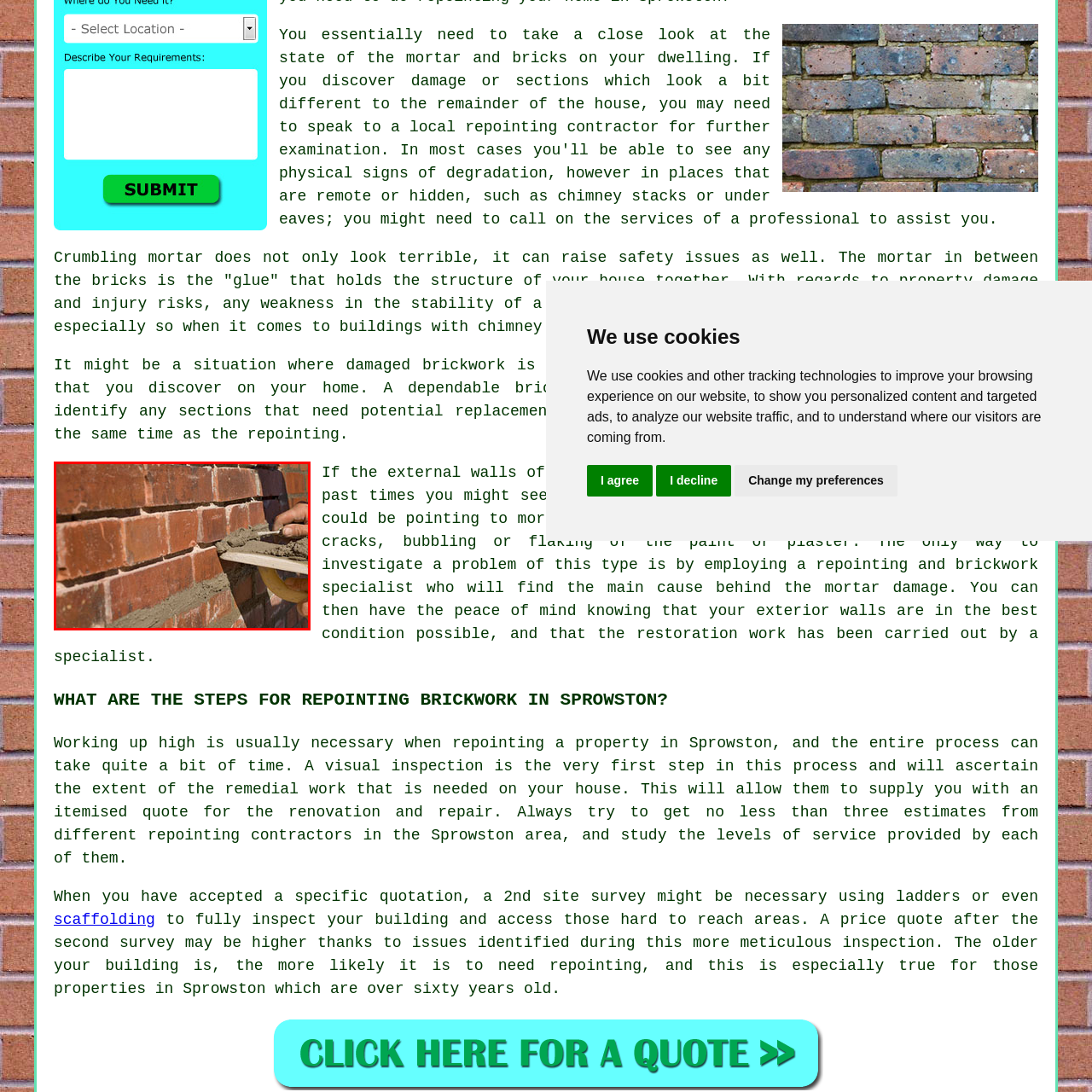Provide a comprehensive description of the image highlighted within the red bounding box.

This image depicts a close-up view of a person applying mortar to a brick wall, emphasizing the process of repointing. The background showcases a well-maintained brick structure, with visible gaps in the mortar that require attention. The worker is using a trowel to carefully fill these joints with fresh mortar, highlighting the importance of this technique in preserving the integrity of the building. The overall scene illustrates the essential maintenance involved in keeping brickwork secure and visually appealing, particularly for properties in areas such as Sprowston, where such repairs are crucial for ensuring long-term durability and aesthetic quality.